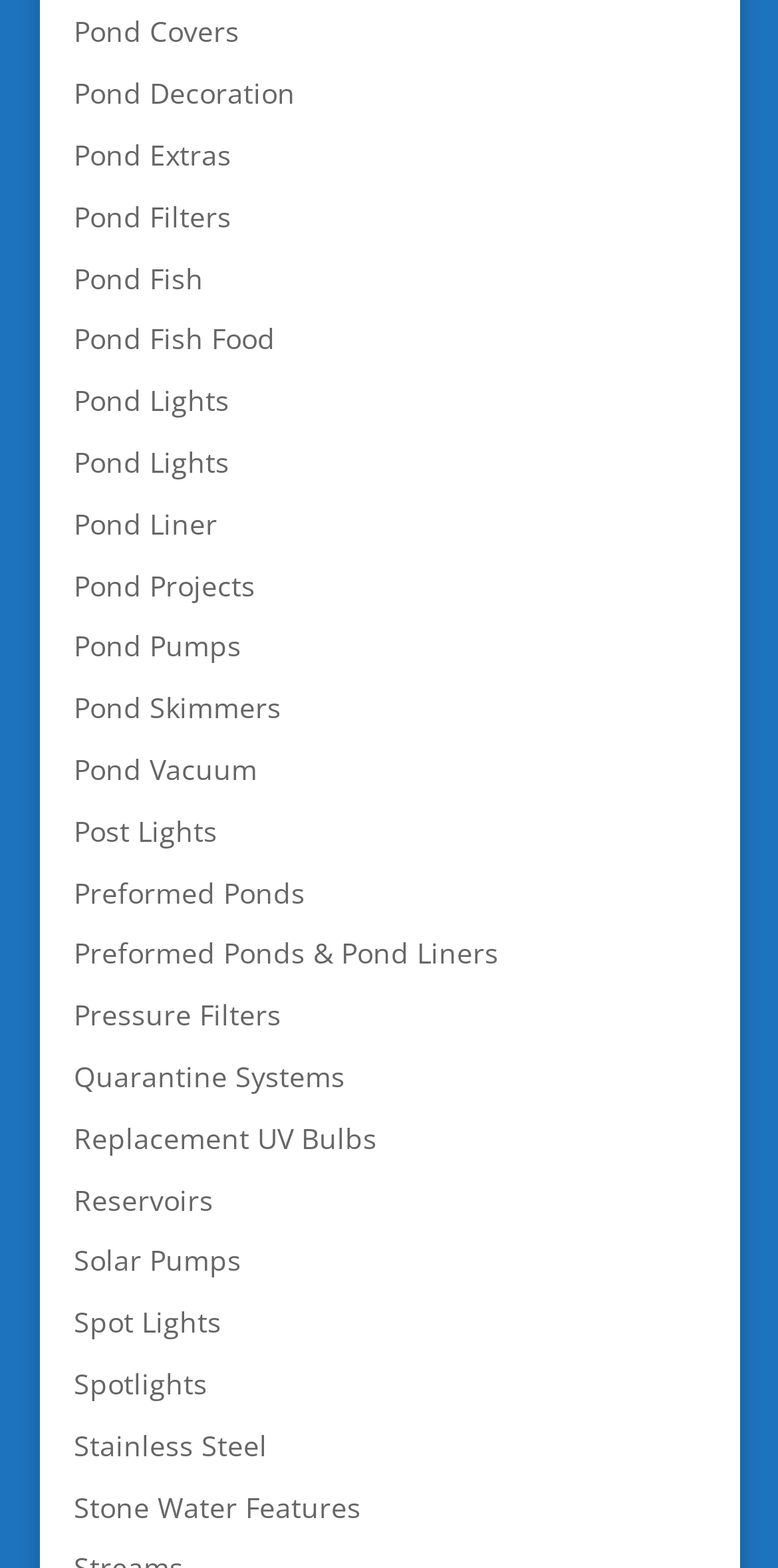Extract the bounding box of the UI element described as: "Pressure Filters".

[0.095, 0.635, 0.362, 0.659]